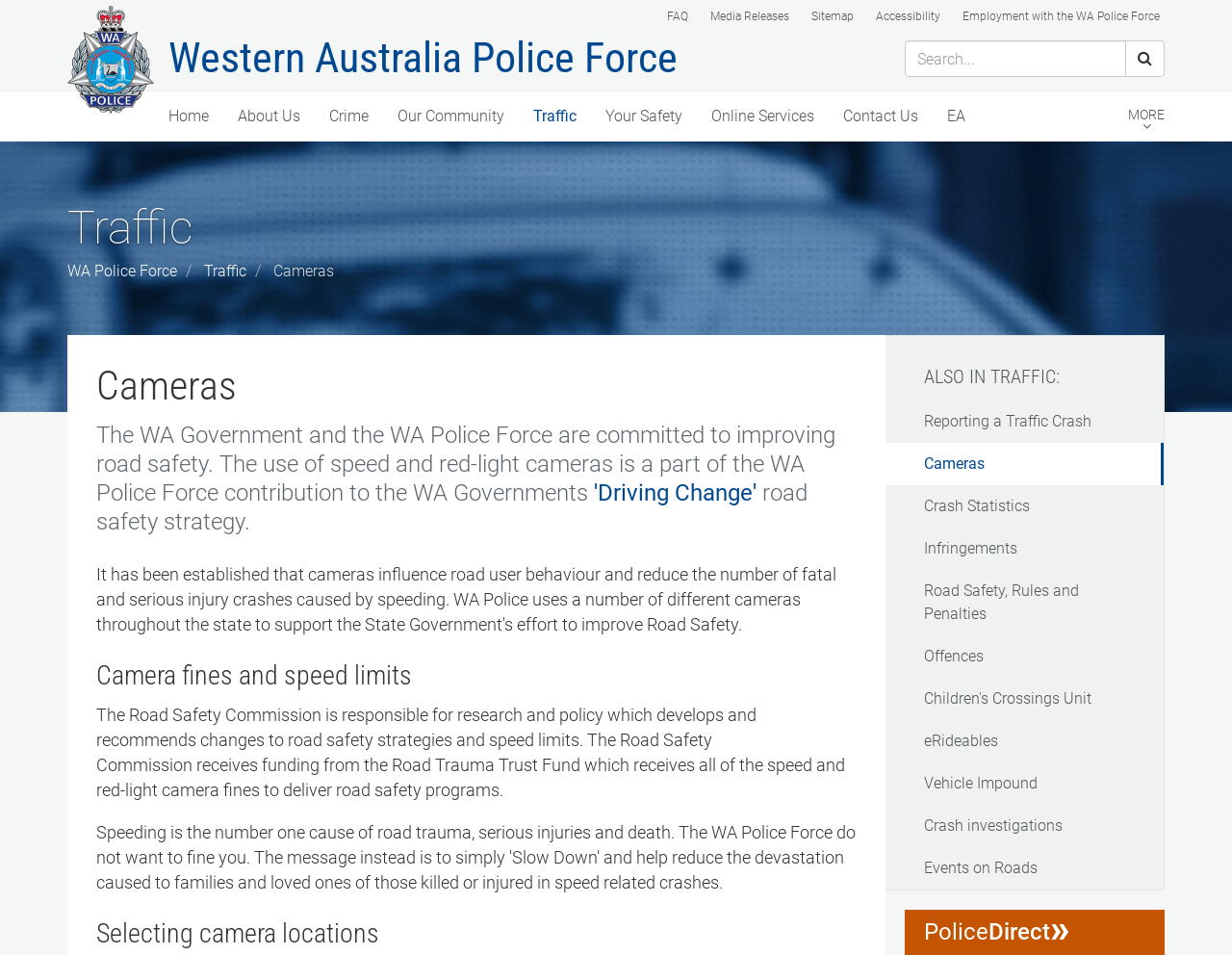What is the purpose of speed and red-light cameras?
Use the information from the screenshot to give a comprehensive response to the question.

I found the answer by reading the text under the 'Cameras' heading, which states that 'The WA Government and the WA Police Force are committed to improving road safety. The use of speed and red-light cameras is a part of the WA Police Force contribution to the WA Governments road safety strategy'.